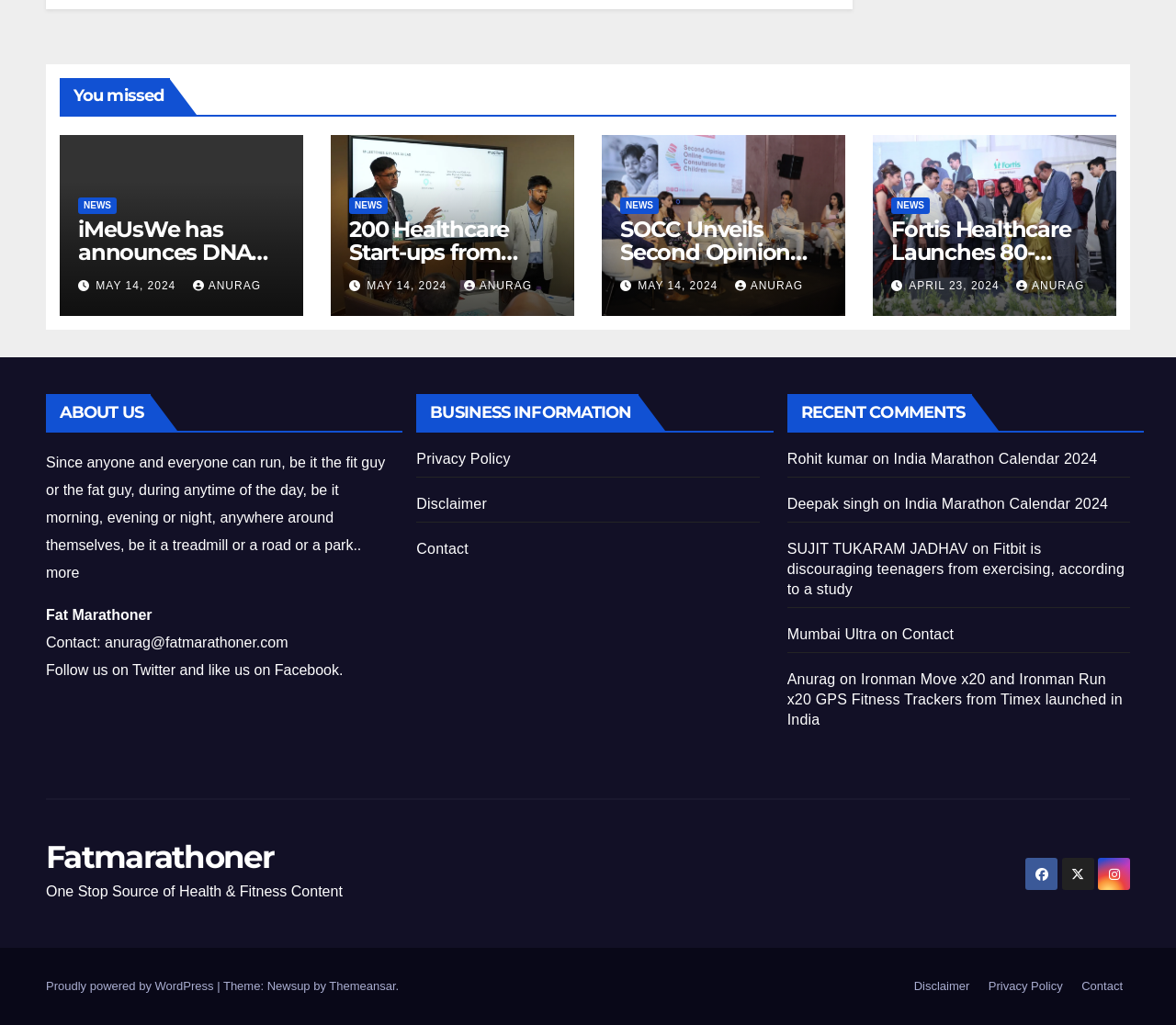Kindly determine the bounding box coordinates for the clickable area to achieve the given instruction: "Click on NEWS".

[0.066, 0.193, 0.099, 0.209]